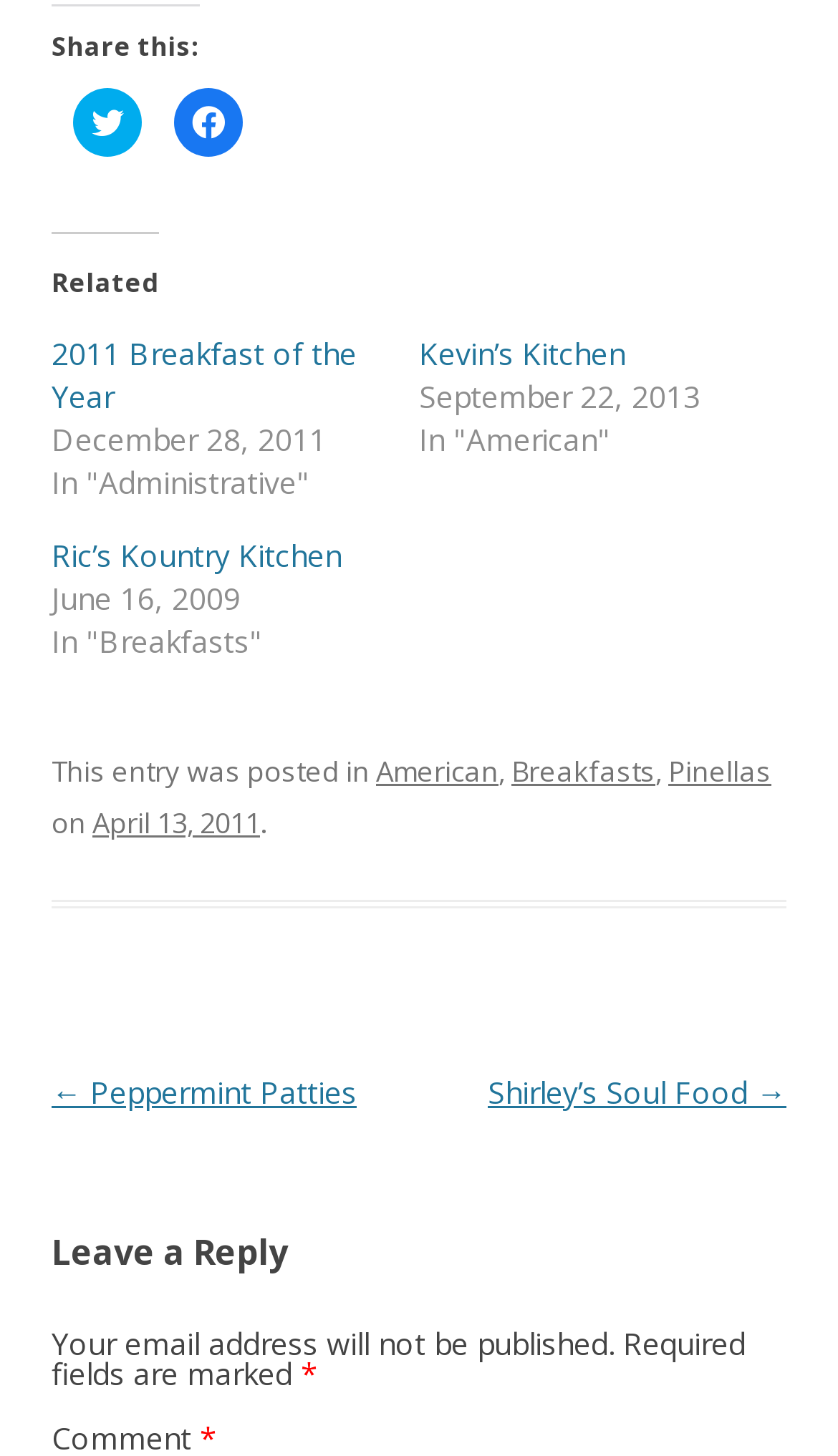Identify the bounding box coordinates of the clickable region required to complete the instruction: "View related post '2011 Breakfast of the Year'". The coordinates should be given as four float numbers within the range of 0 and 1, i.e., [left, top, right, bottom].

[0.062, 0.229, 0.426, 0.286]